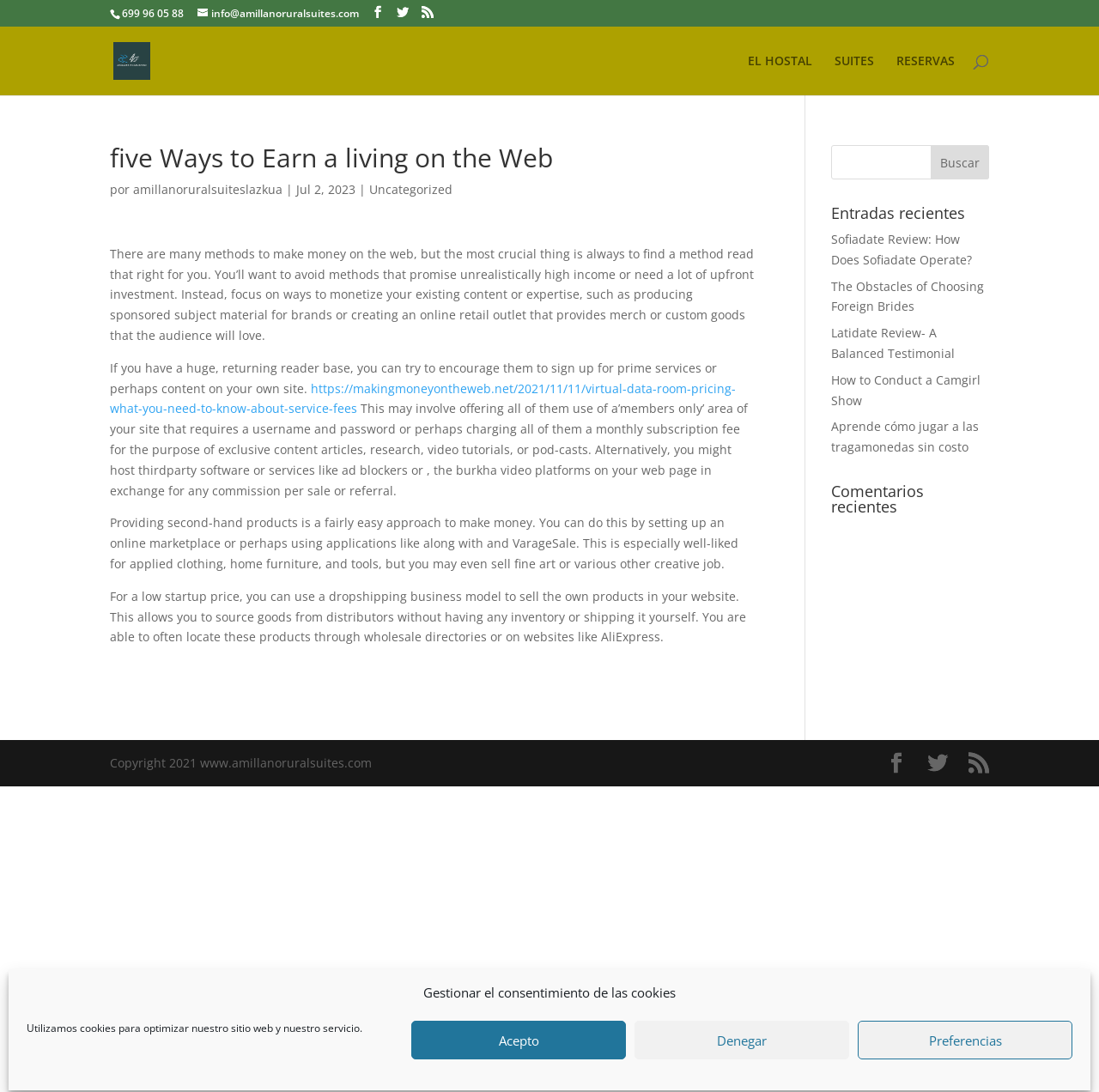Please determine the bounding box coordinates of the section I need to click to accomplish this instruction: "Read the article about five ways to earn a living on the web".

[0.1, 0.133, 0.689, 0.613]